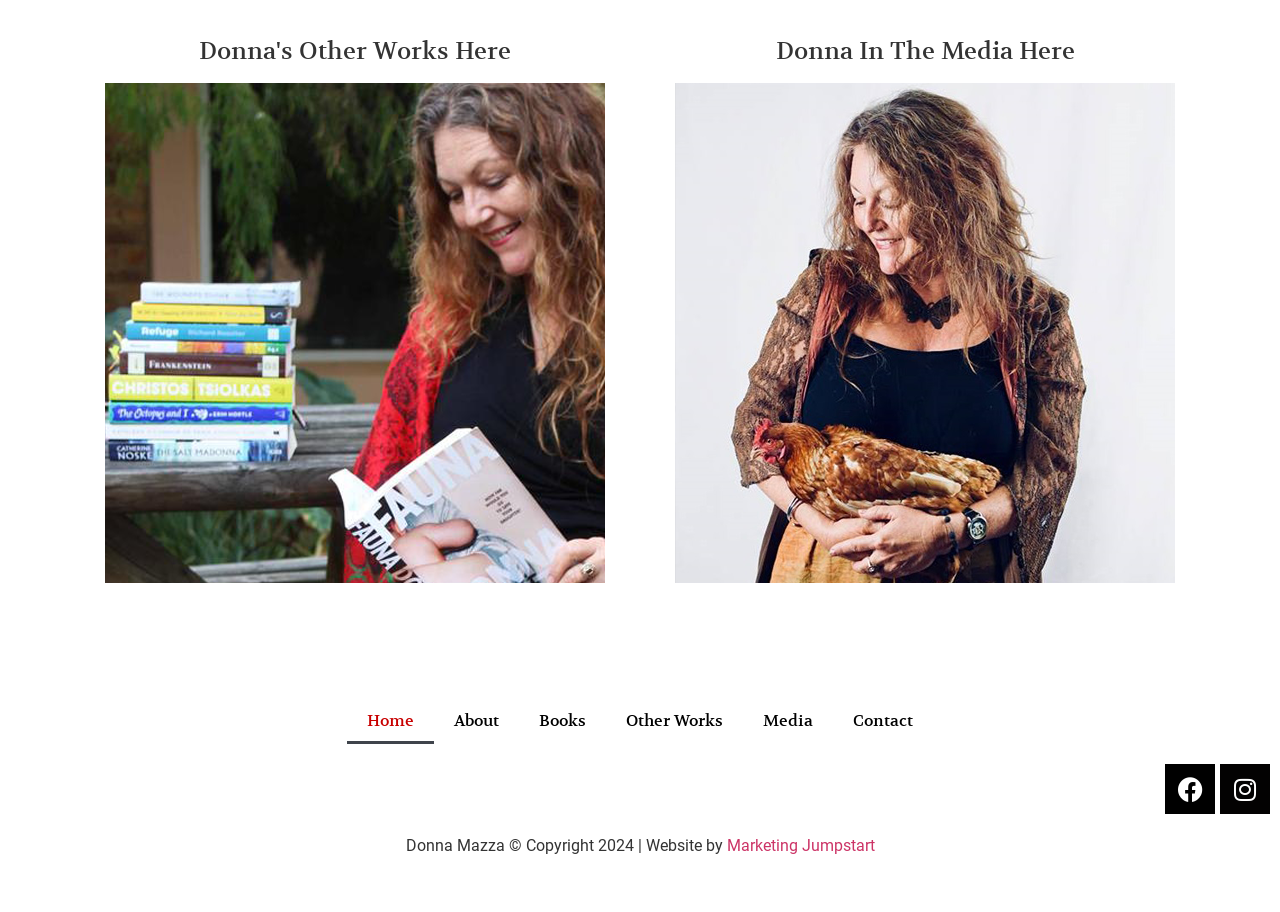What is the name of the website developer?
Respond to the question with a well-detailed and thorough answer.

I found the name 'Marketing Jumpstart' in the copyright statement at the bottom of the page, which indicates that they are the developers of the website.